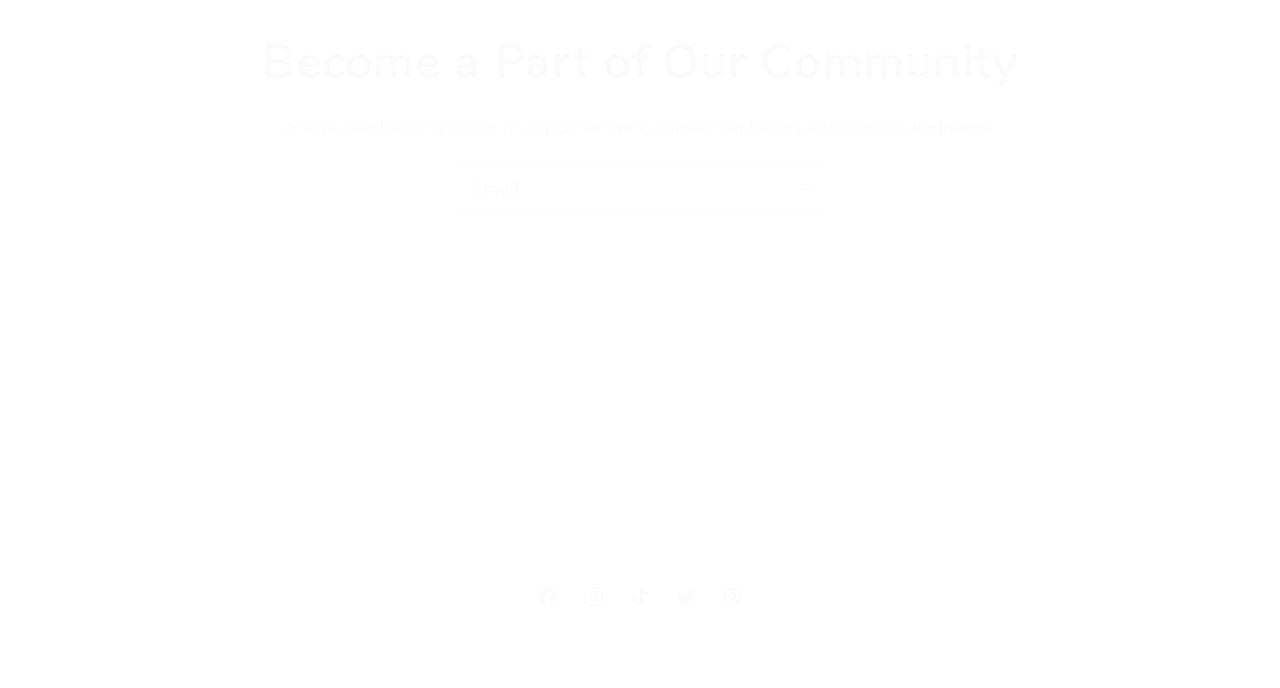Please identify the bounding box coordinates of the element that needs to be clicked to perform the following instruction: "Learn about the company".

[0.131, 0.561, 0.207, 0.606]